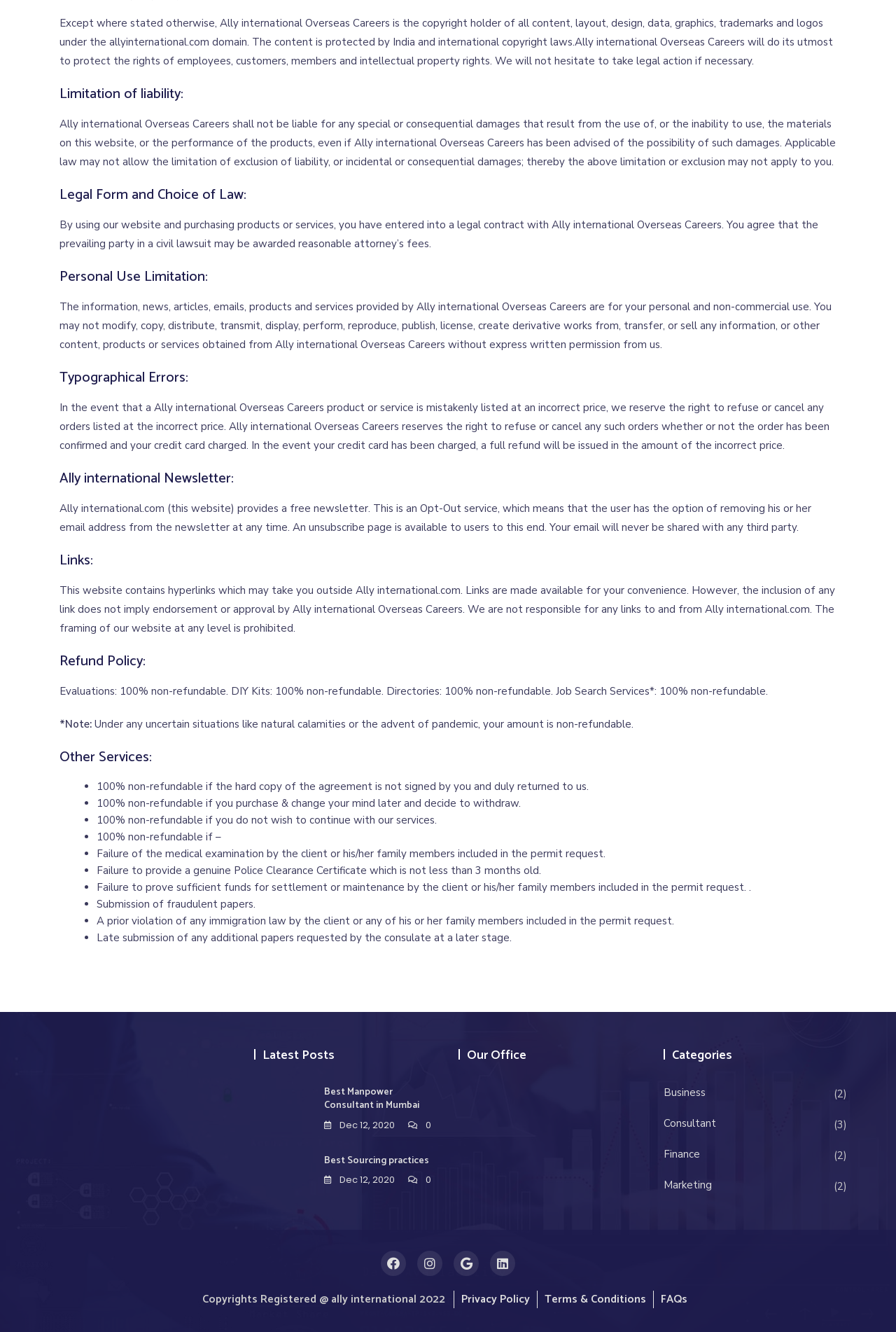Highlight the bounding box coordinates of the element you need to click to perform the following instruction: "Click on the 'Business' category."

[0.74, 0.815, 0.787, 0.826]